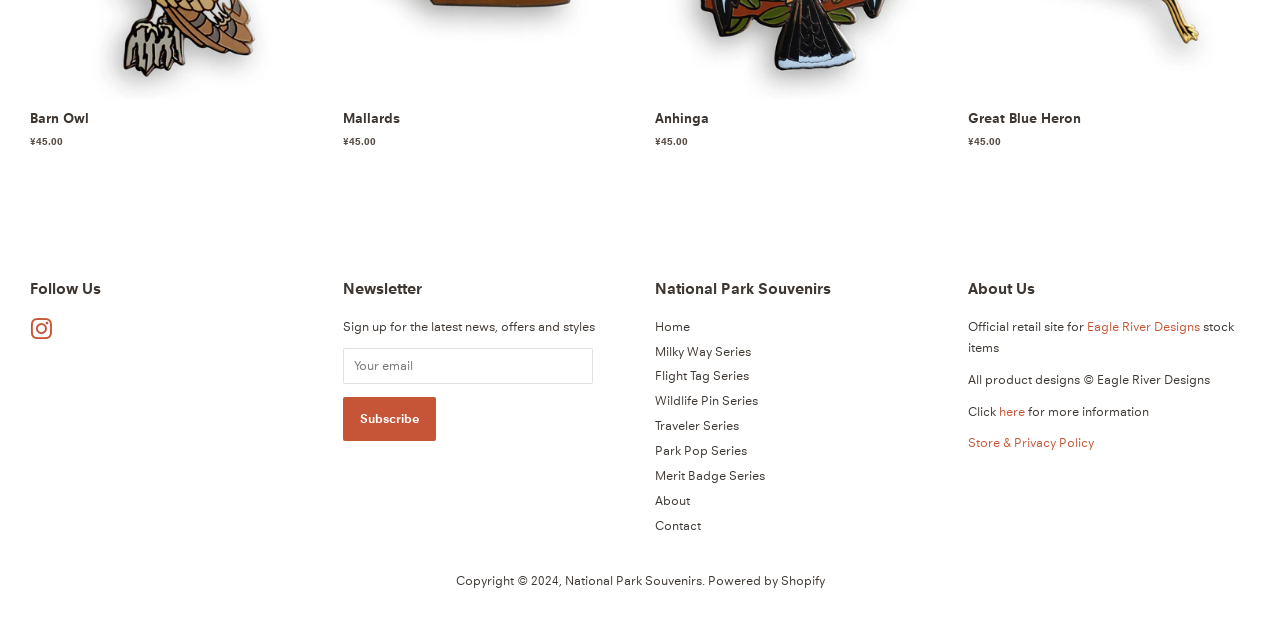What is the purpose of the textbox in the 'Newsletter' section?
Kindly answer the question with as much detail as you can.

I found a textbox element with the label 'Your email' in the 'Newsletter' section, which suggests that the purpose of the textbox is to enter an email address.